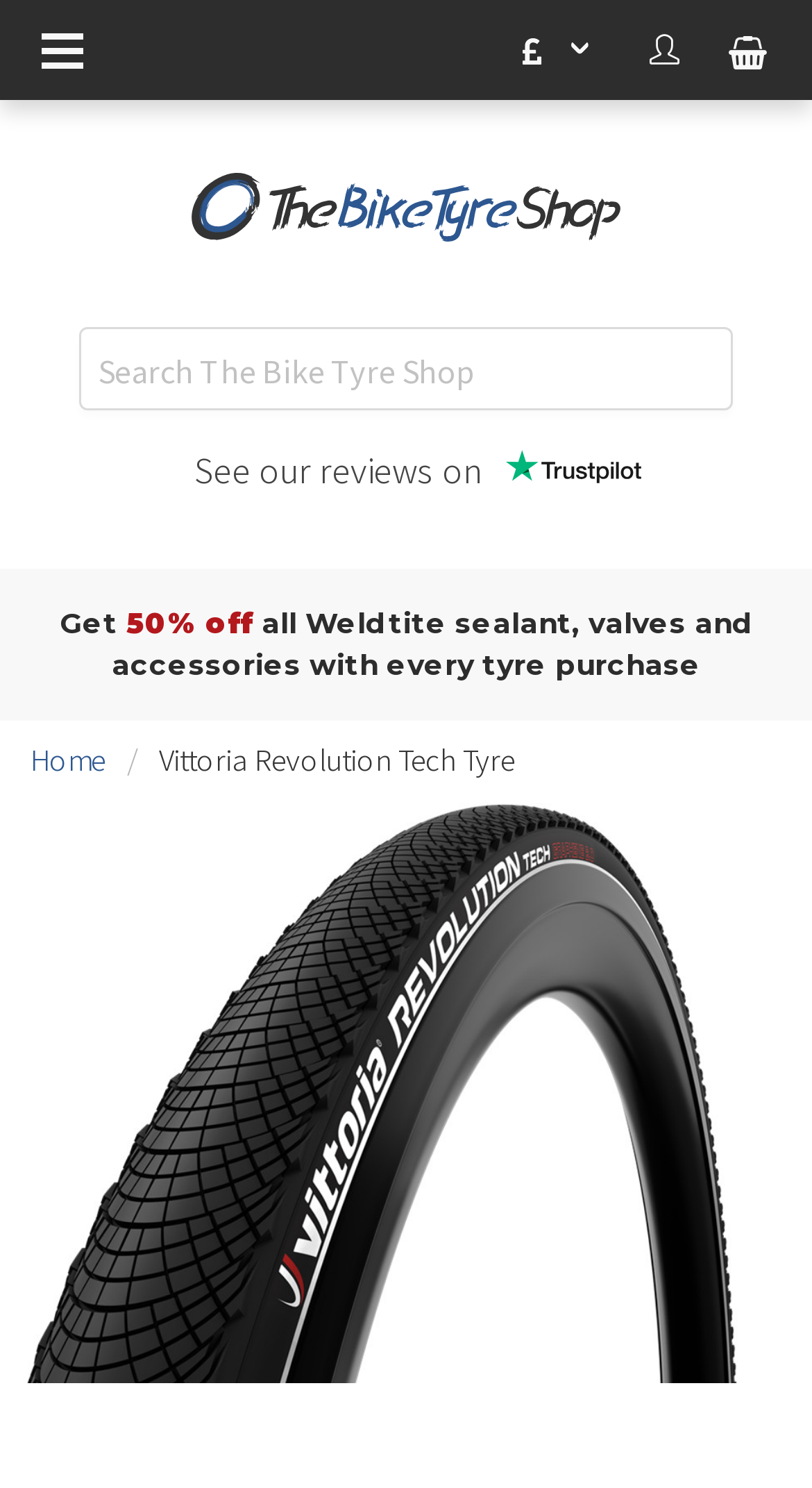Provide your answer to the question using just one word or phrase: How many navigation menus are there?

2